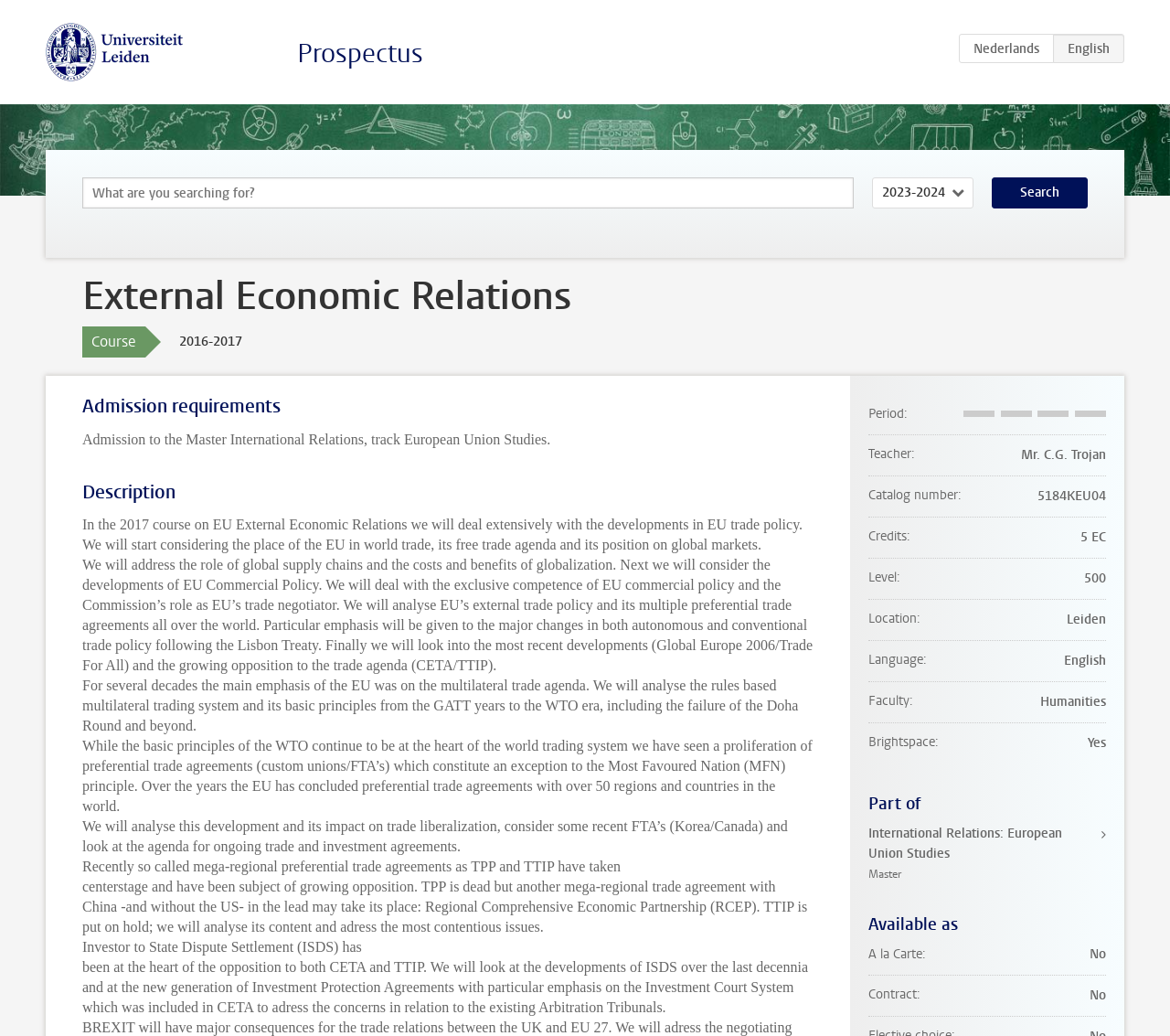Please provide the bounding box coordinate of the region that matches the element description: alt="Universiteit Leiden". Coordinates should be in the format (top-left x, top-left y, bottom-right x, bottom-right y) and all values should be between 0 and 1.

[0.039, 0.041, 0.157, 0.056]